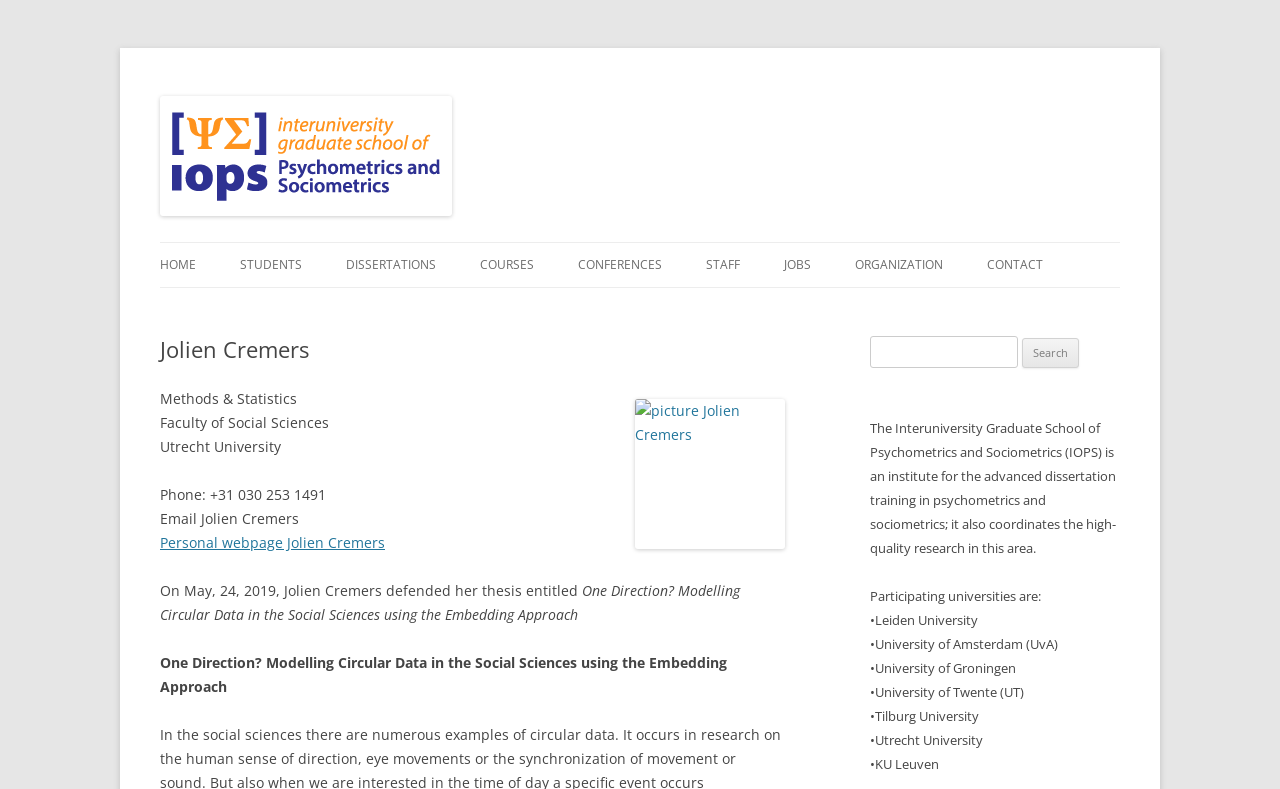Could you provide the bounding box coordinates for the portion of the screen to click to complete this instruction: "Learn more about 'IOPS COURSES'"?

[0.375, 0.308, 0.417, 0.364]